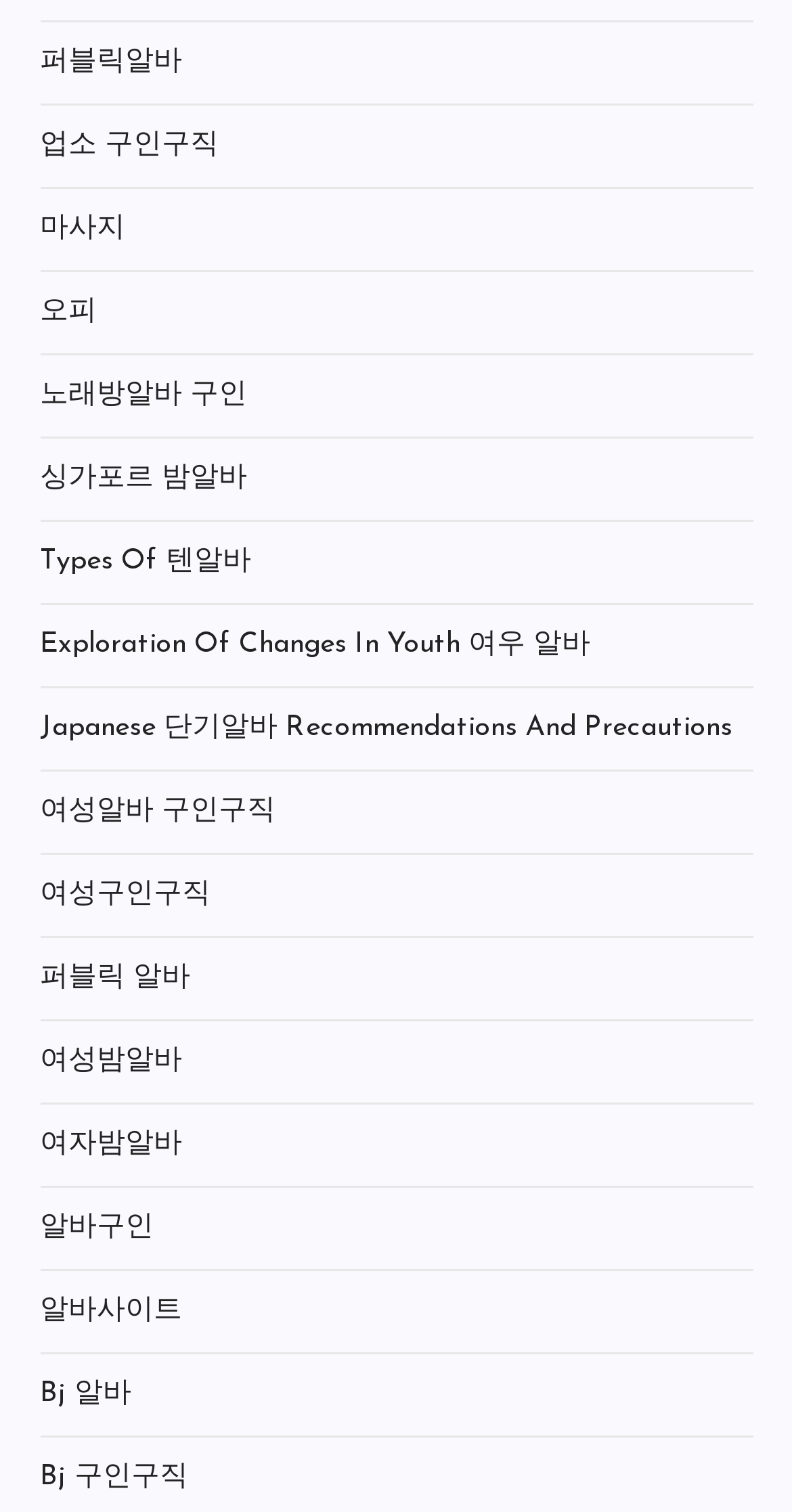Please identify the bounding box coordinates of the element I need to click to follow this instruction: "explore Hardware".

None